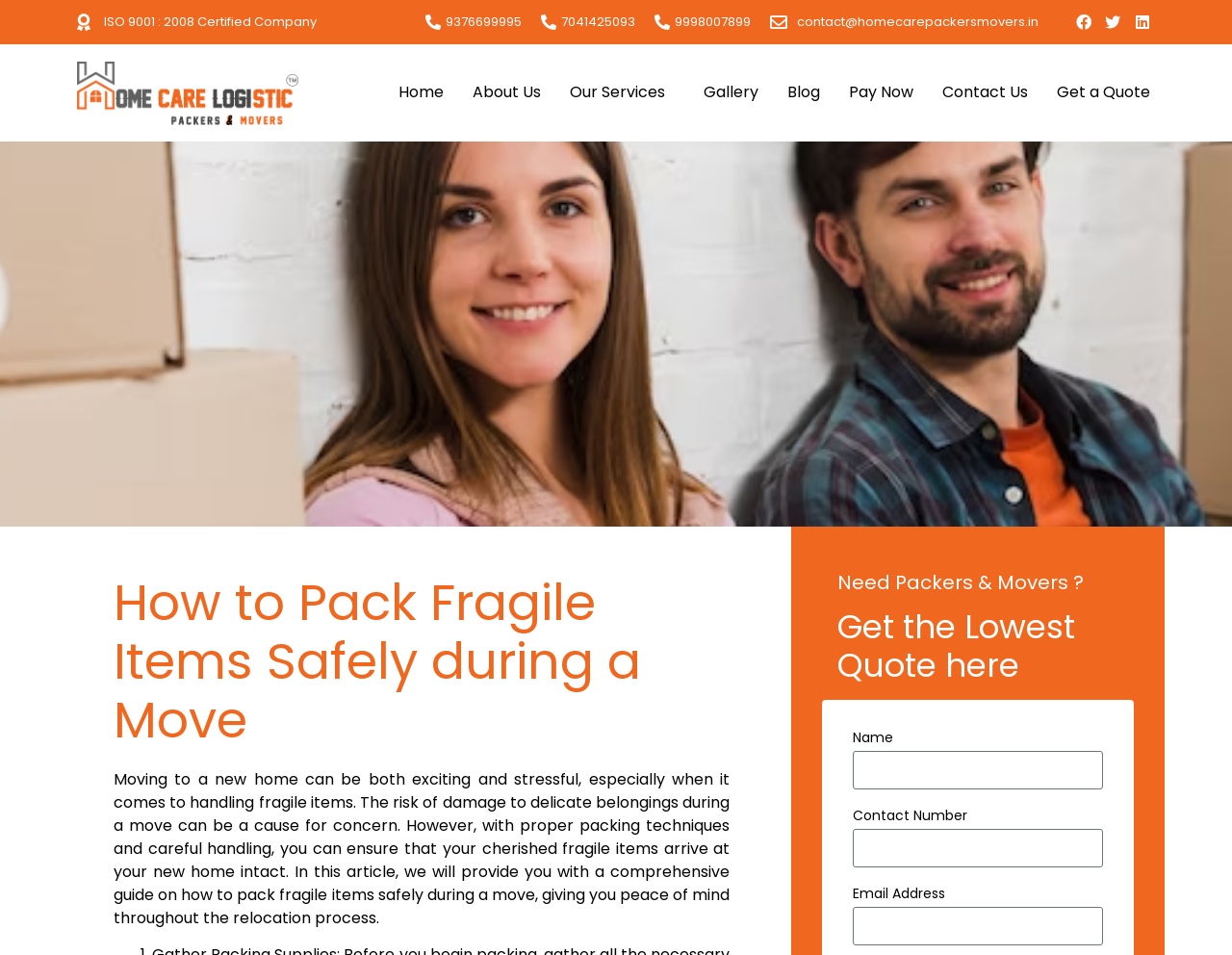Provide the bounding box coordinates of the section that needs to be clicked to accomplish the following instruction: "click on SERVICES link."

None